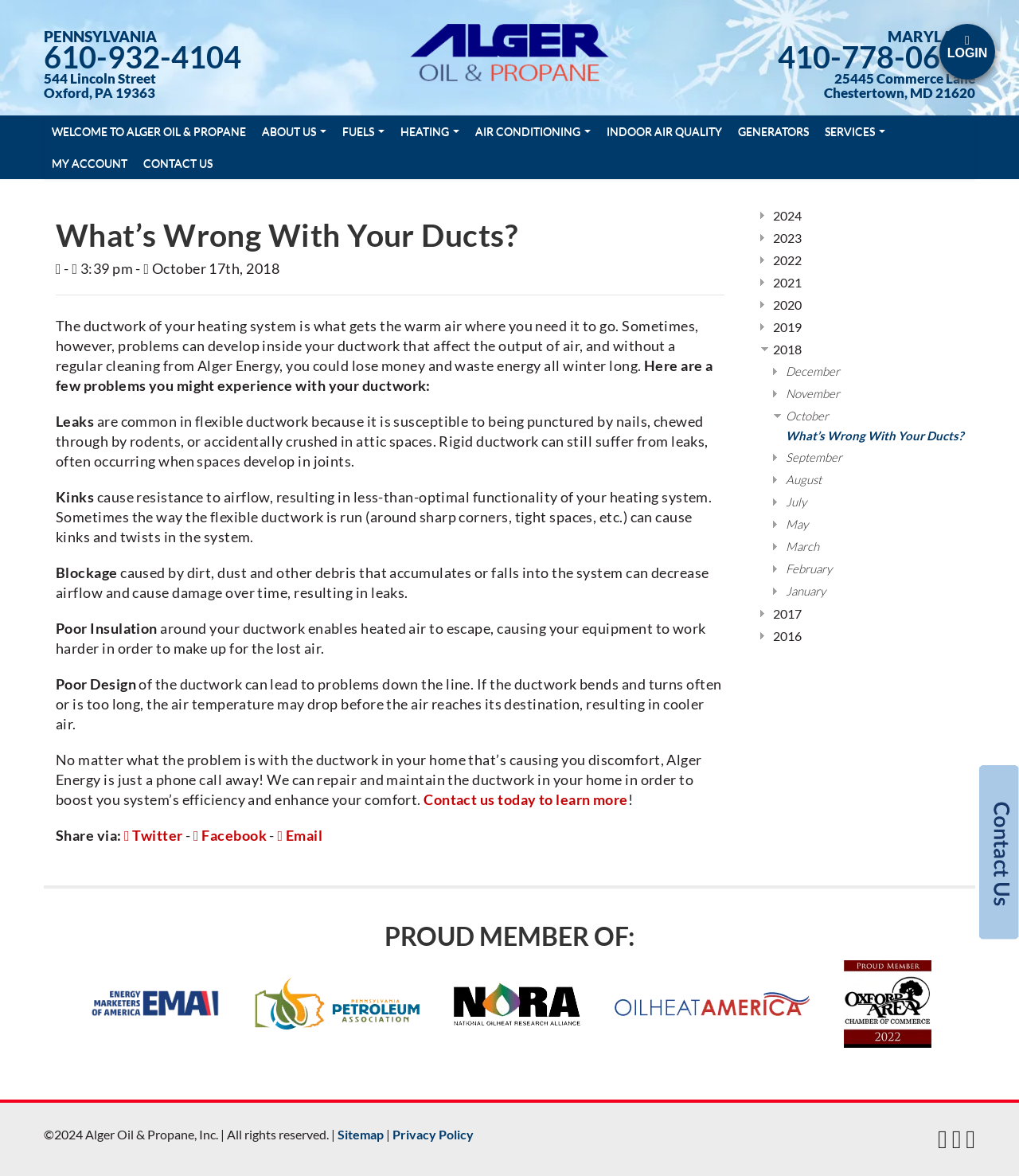Please specify the bounding box coordinates in the format (top-left x, top-left y, bottom-right x, bottom-right y), with values ranging from 0 to 1. Identify the bounding box for the UI component described as follows: Indoor Air Quality

[0.588, 0.098, 0.716, 0.125]